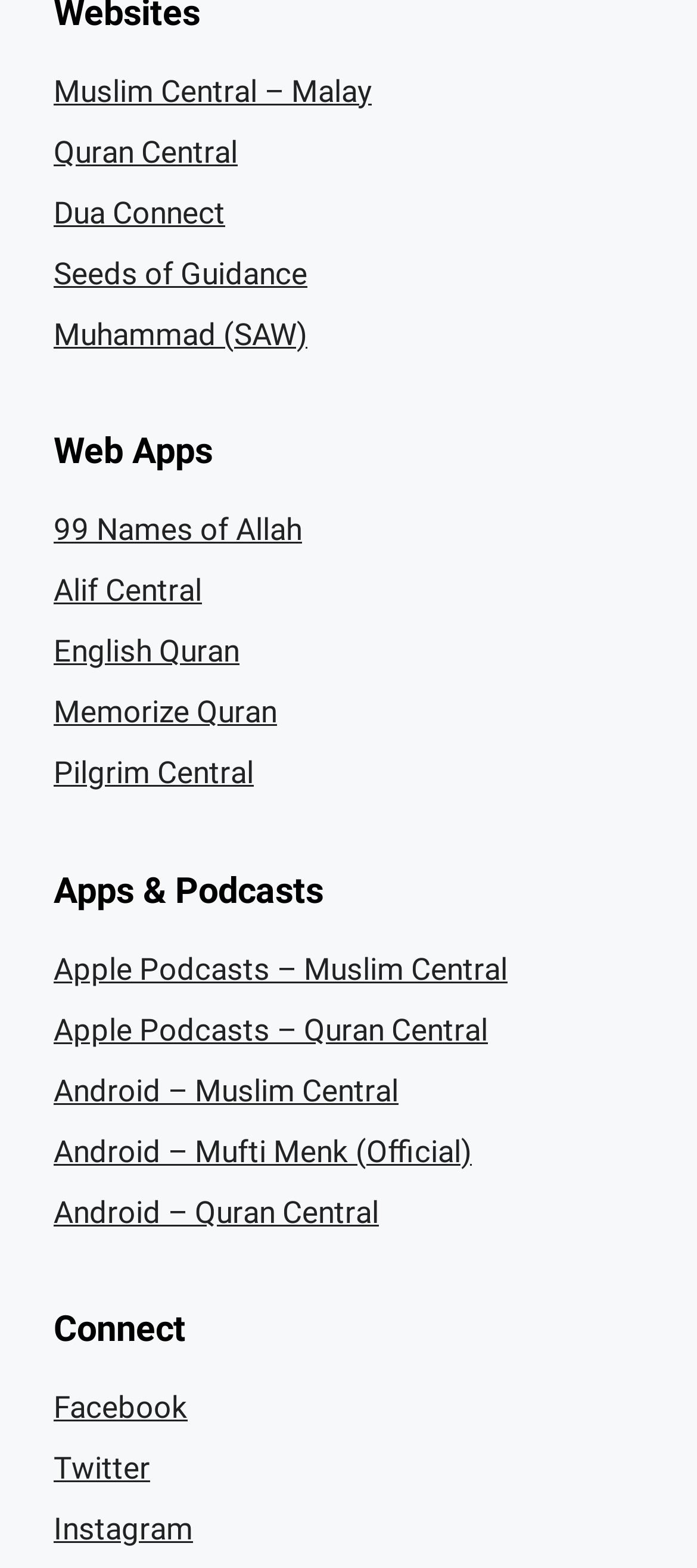Find the bounding box coordinates for the UI element that matches this description: "Apple Podcasts – Quran Central".

[0.077, 0.645, 0.7, 0.668]